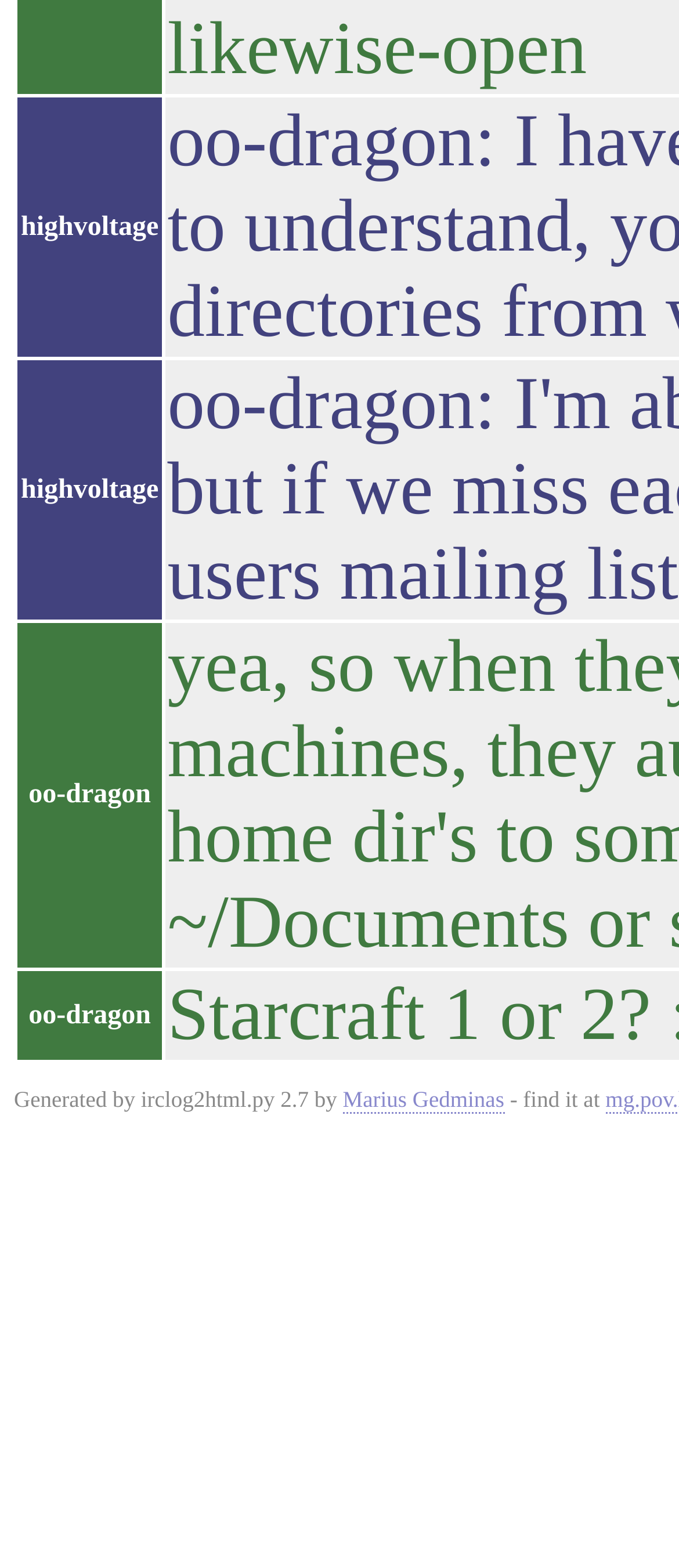Locate the bounding box of the UI element based on this description: "Marius Gedminas". Provide four float numbers between 0 and 1 as [left, top, right, bottom].

[0.505, 0.693, 0.743, 0.71]